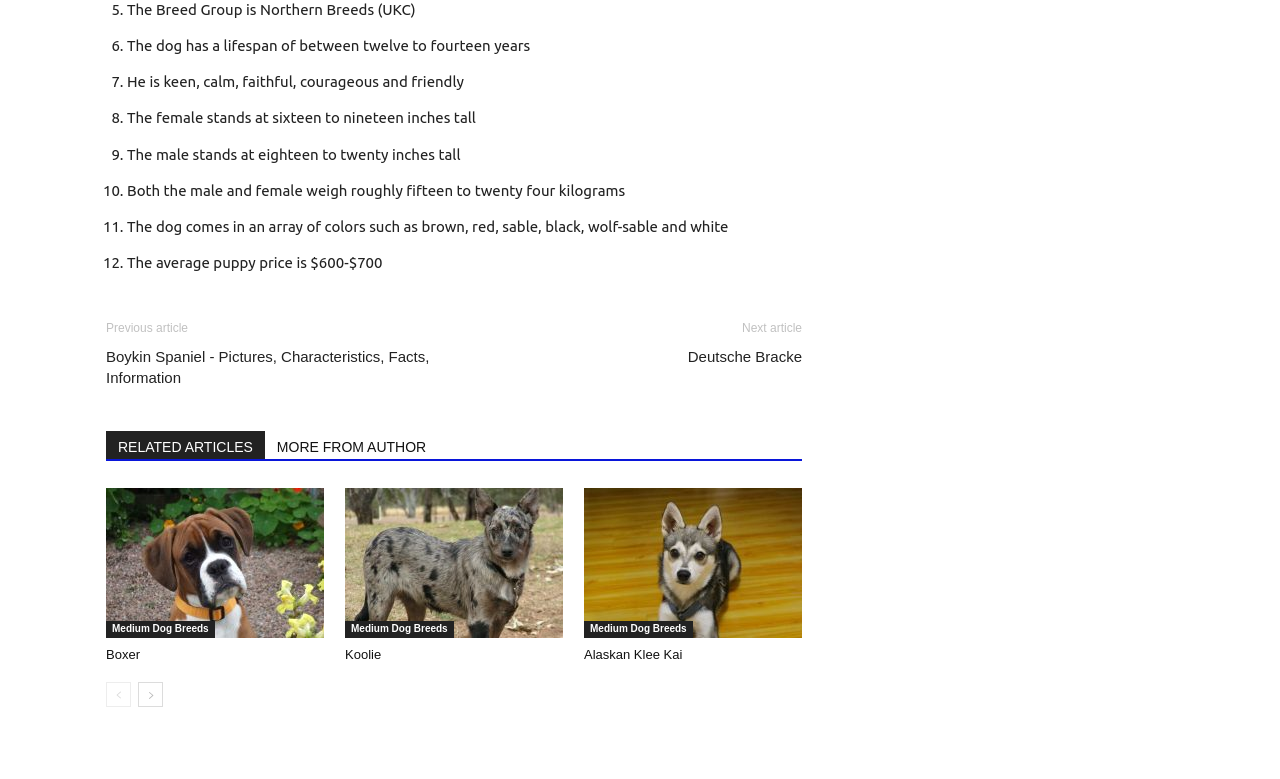Locate and provide the bounding box coordinates for the HTML element that matches this description: "Boxer".

[0.083, 0.83, 0.109, 0.85]